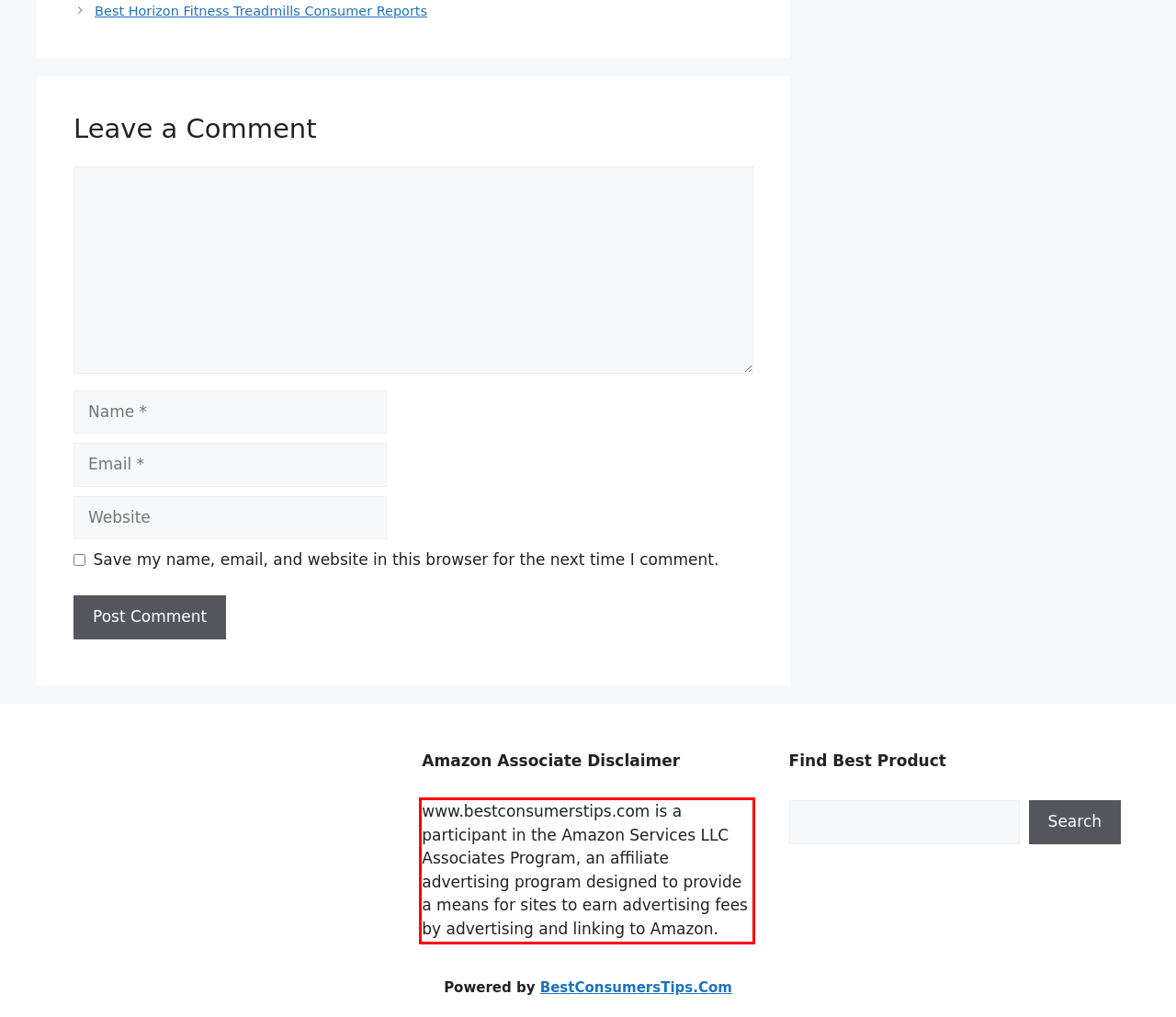Extract and provide the text found inside the red rectangle in the screenshot of the webpage.

www.bestconsumerstips.com is a participant in the Amazon Services LLC Associates Program, an affiliate advertising program designed to provide a means for sites to earn advertising fees by advertising and linking to Amazon.